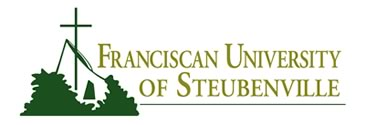What does the logo represent?
Based on the image, give a concise answer in the form of a single word or short phrase.

University's commitment to faith and education